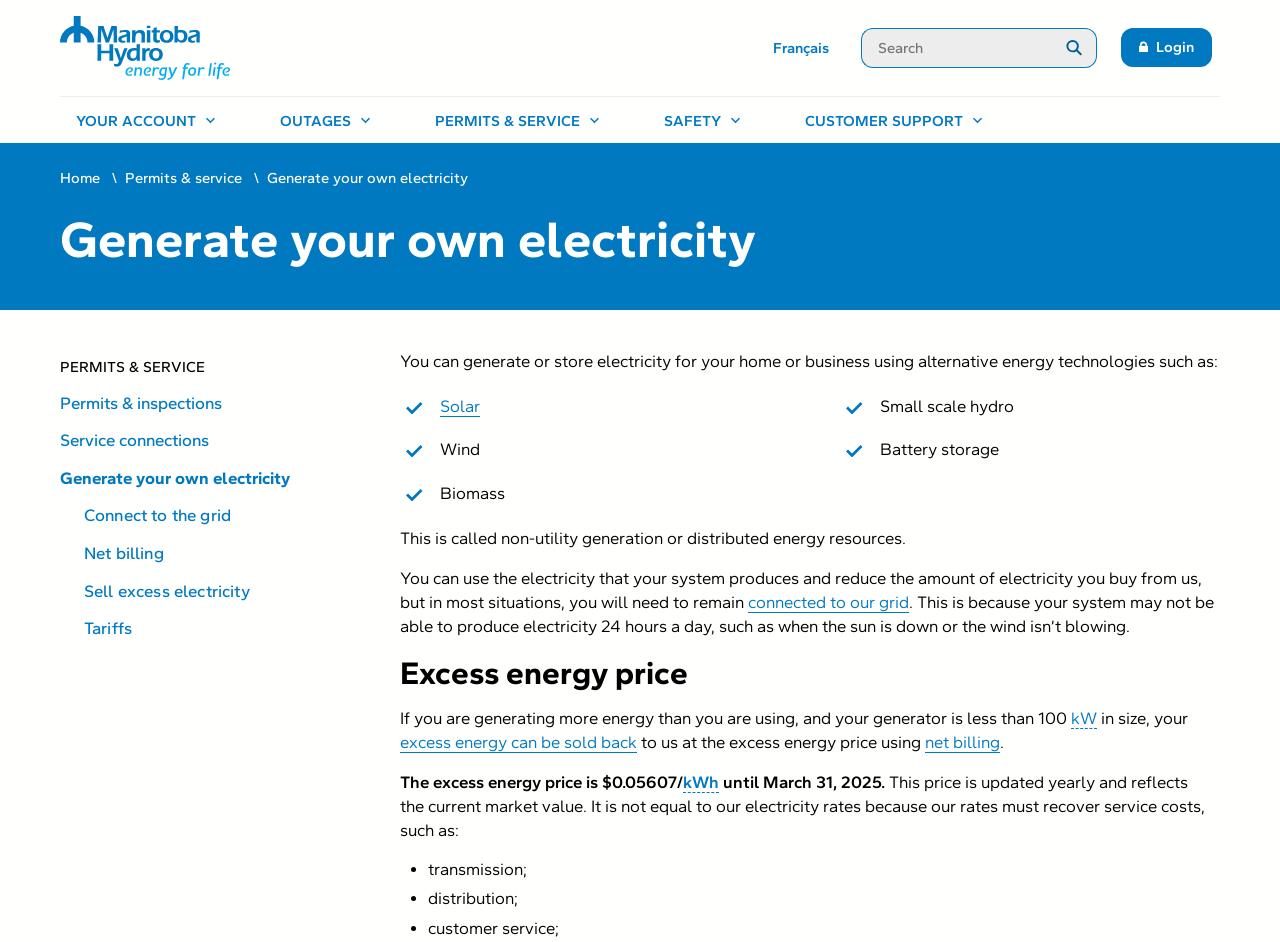Please specify the coordinates of the bounding box for the element that should be clicked to carry out this instruction: "Learn about generating your own electricity". The coordinates must be four float numbers between 0 and 1, formatted as [left, top, right, bottom].

[0.047, 0.225, 0.953, 0.286]